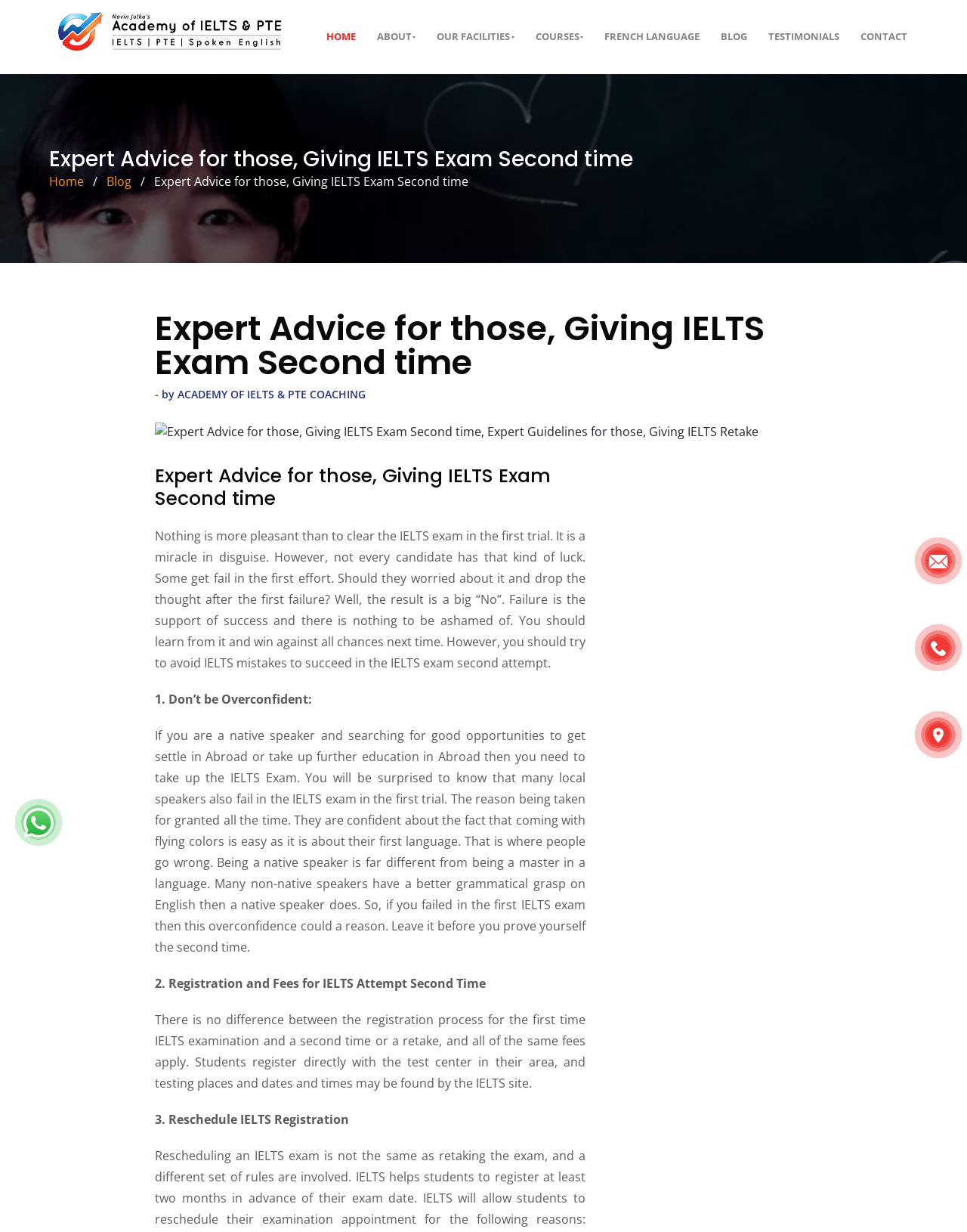Locate the bounding box coordinates of the clickable region to complete the following instruction: "Click the 'Navin Julka's Academy of IELTS & PTE' link."

[0.051, 0.005, 0.297, 0.055]